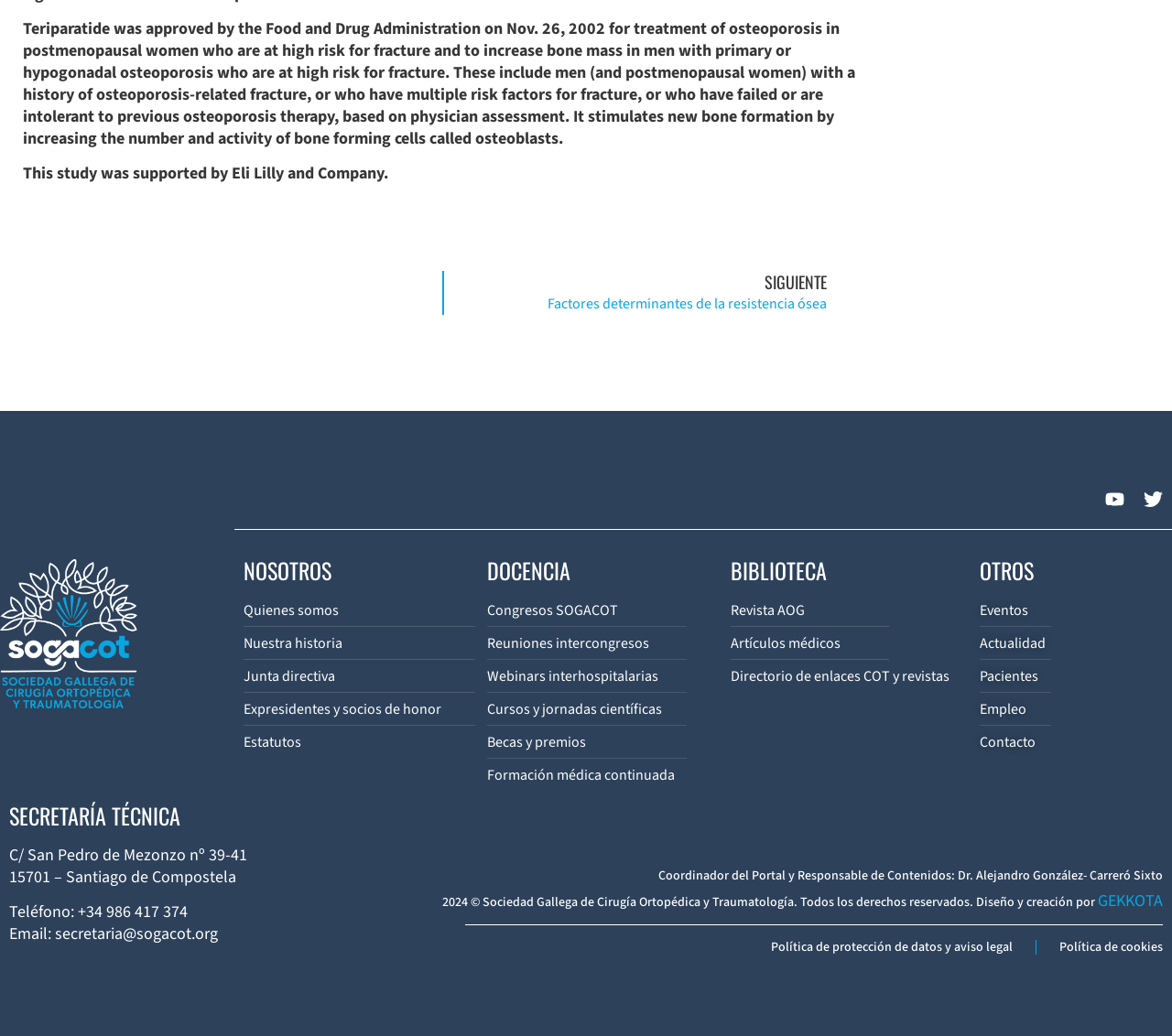Predict the bounding box for the UI component with the following description: "Webinars interhospitalarias".

[0.416, 0.642, 0.616, 0.663]